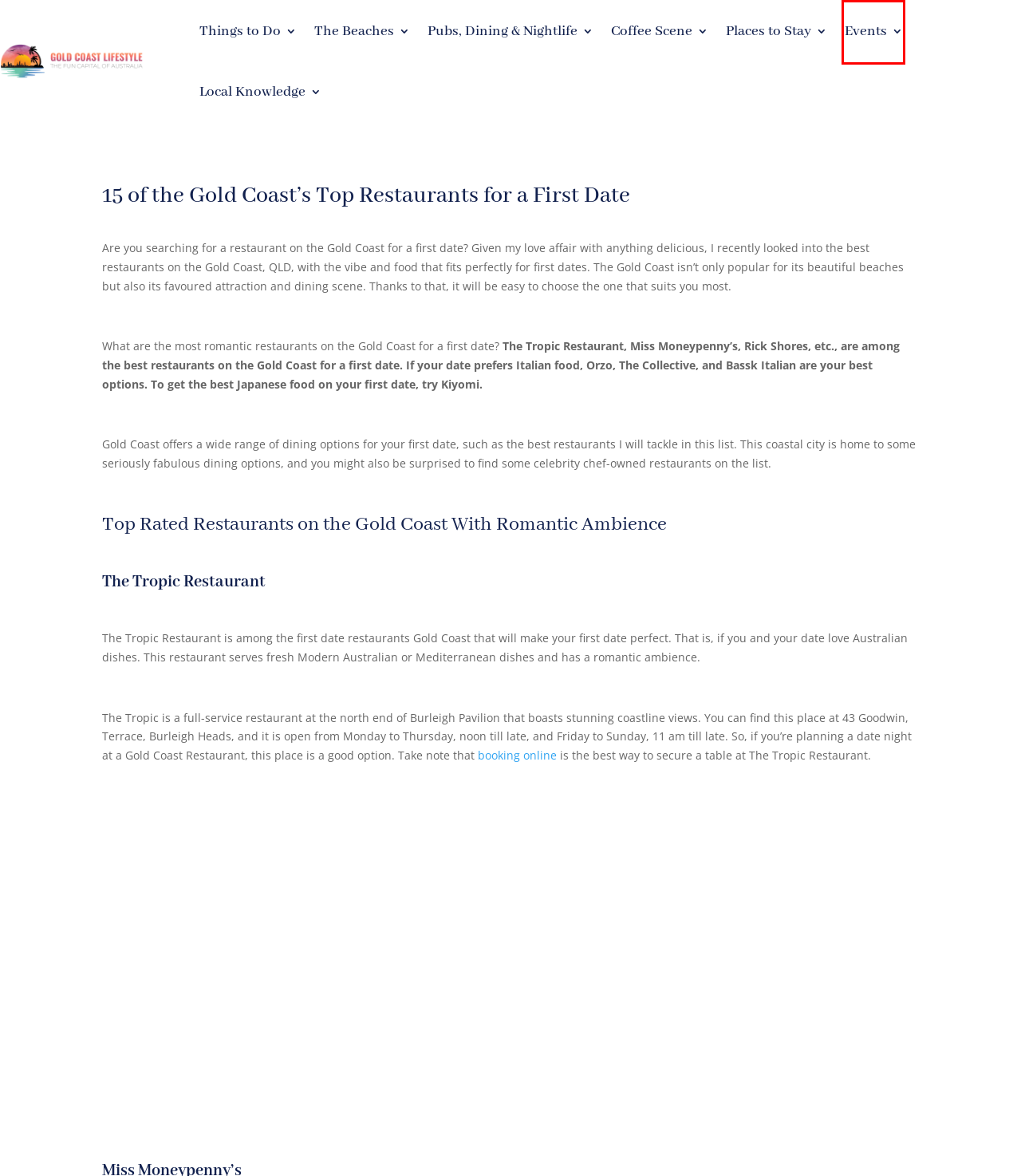Review the screenshot of a webpage that includes a red bounding box. Choose the webpage description that best matches the new webpage displayed after clicking the element within the bounding box. Here are the candidates:
A. Local Knowledge - Gold Coast Lifestyle
B. Places to Stay - Gold Coast Lifestyle
C. Pubs, Dining & Nightlife - Gold Coast Lifestyle
D. Events - Gold Coast Lifestyle
E. Coffee Scene - Gold Coast Lifestyle
F. Rick Shores
G. Mamasan Broadbeach | Delicious South East Asia Cuisine
H. Exploring the Best-Rated Restaurants on the Gold Coast

D